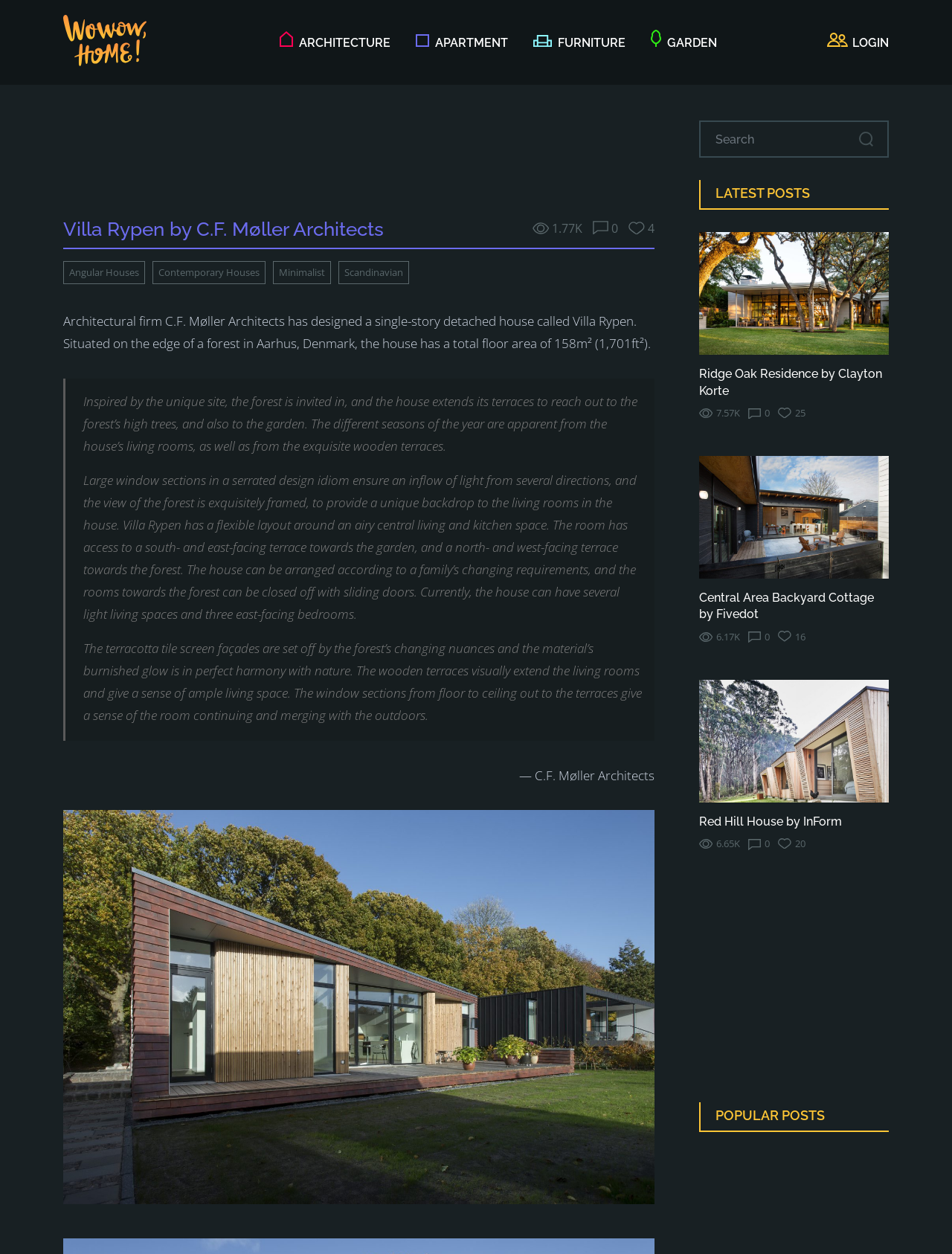Please determine the bounding box of the UI element that matches this description: Architecture. The coordinates should be given as (top-left x, top-left y, bottom-right x, bottom-right y), with all values between 0 and 1.

[0.308, 0.023, 0.437, 0.046]